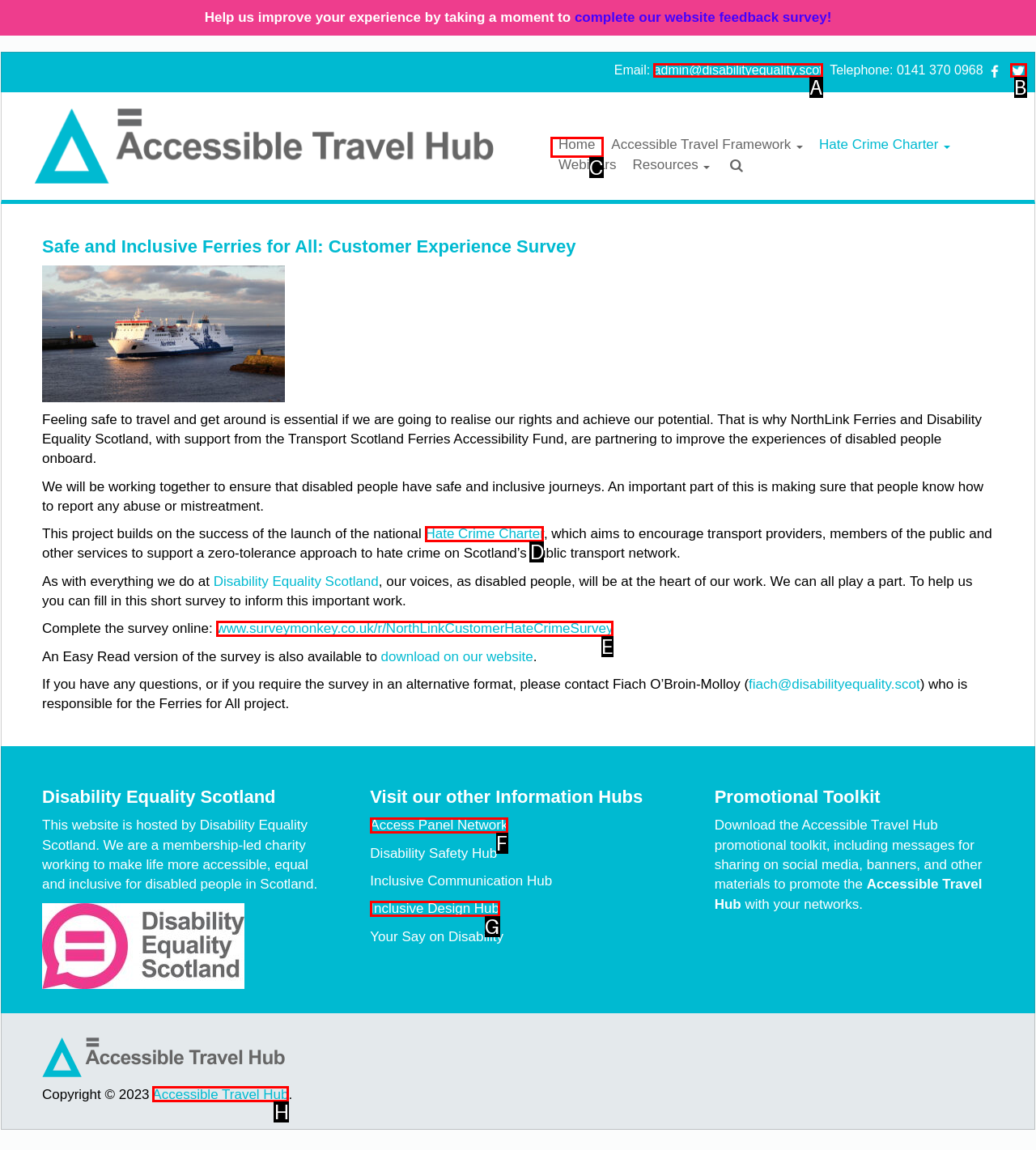Which lettered option should be clicked to perform the following task: Click the BookishFirst logo
Respond with the letter of the appropriate option.

None